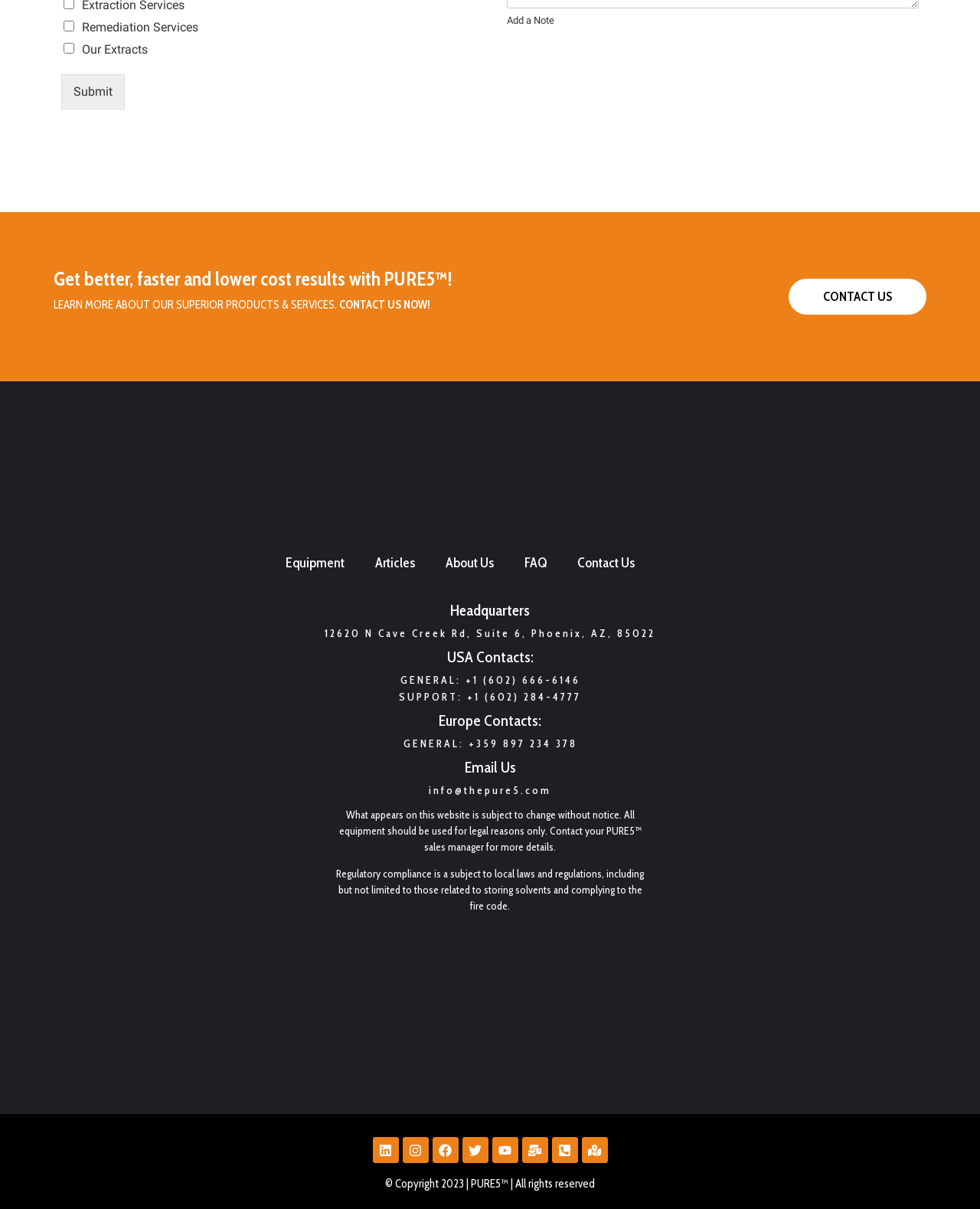Determine the bounding box coordinates for the element that should be clicked to follow this instruction: "Click the Submit button". The coordinates should be given as four float numbers between 0 and 1, in the format [left, top, right, bottom].

[0.062, 0.061, 0.127, 0.09]